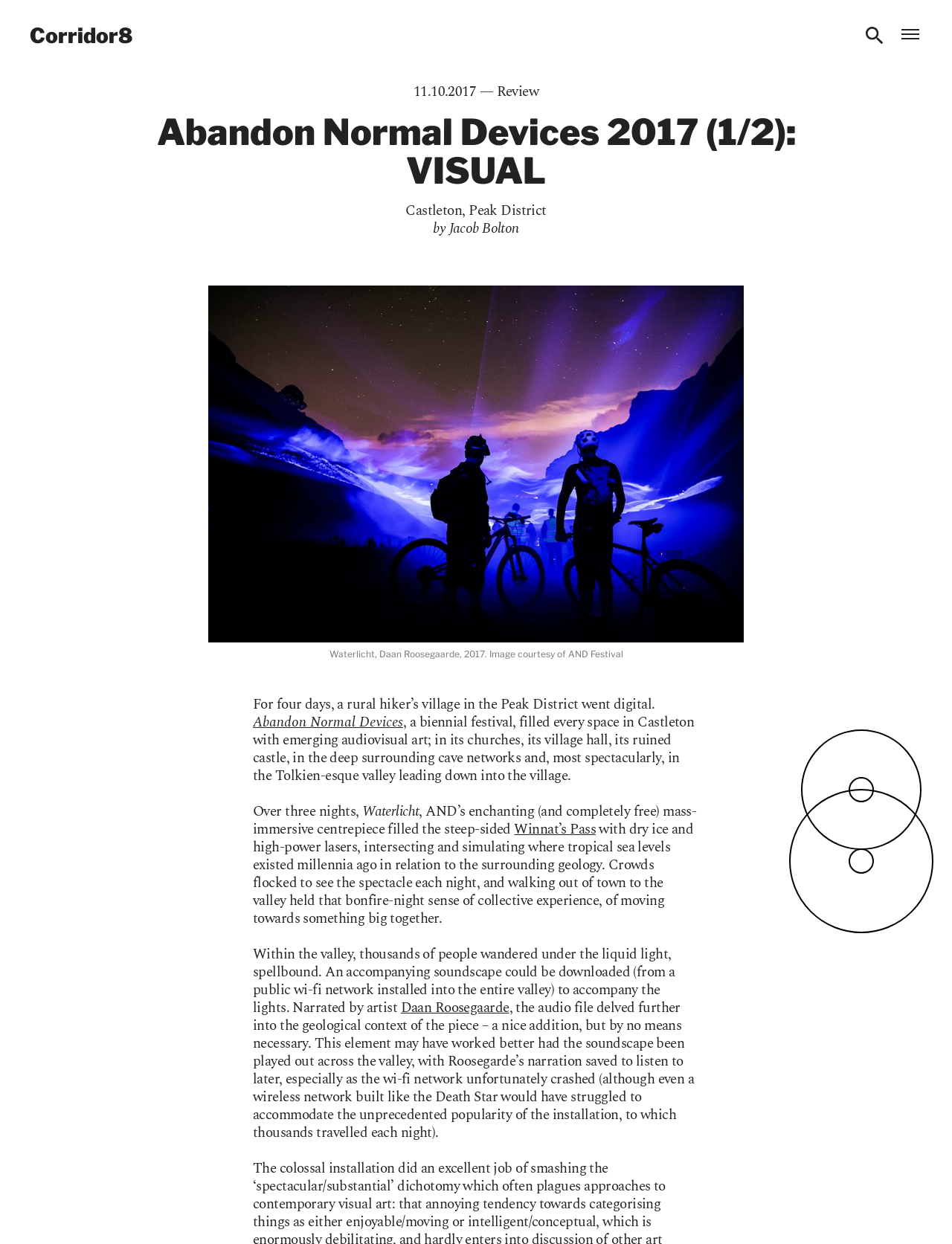What was the name of the valley where the installation was held?
Answer the question based on the image using a single word or a brief phrase.

Winnat’s Pass